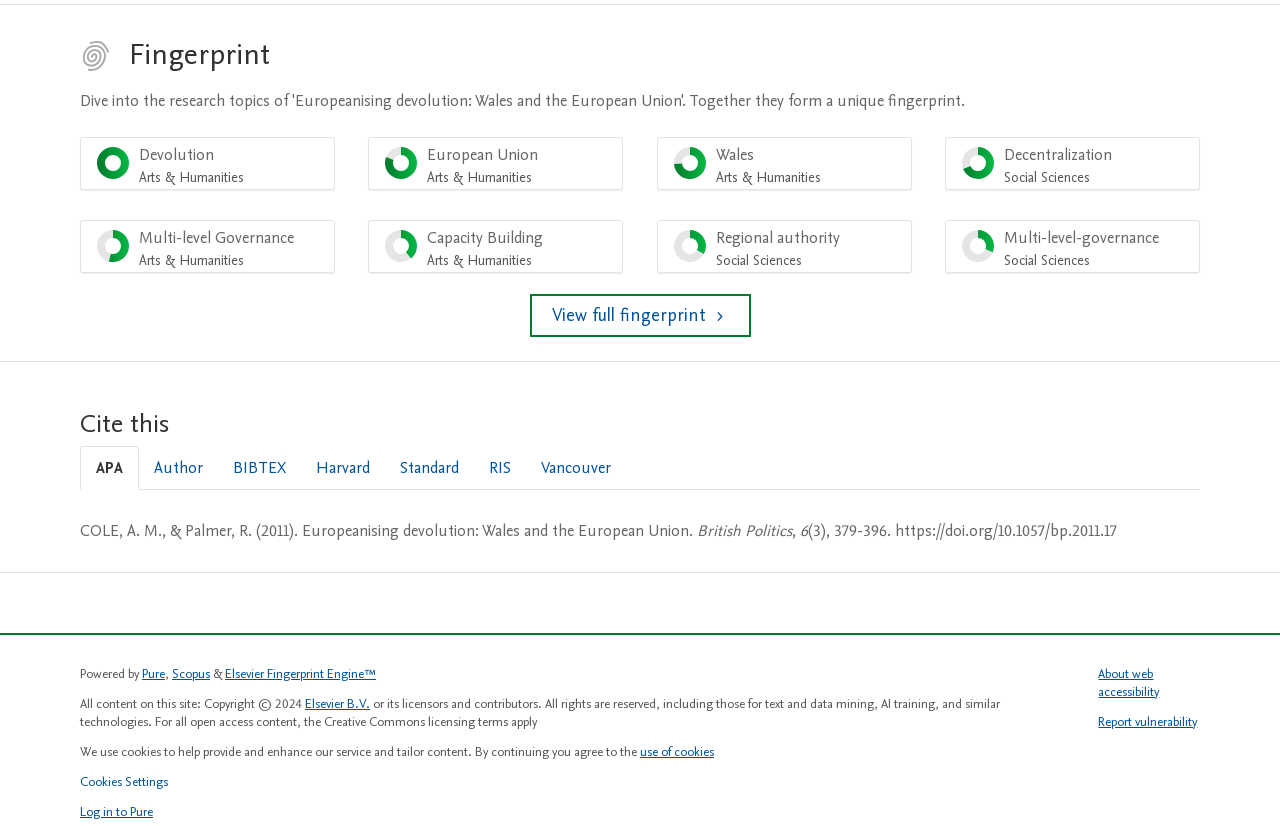Please specify the bounding box coordinates of the clickable region to carry out the following instruction: "Click on Facebook link". The coordinates should be four float numbers between 0 and 1, in the format [left, top, right, bottom].

None